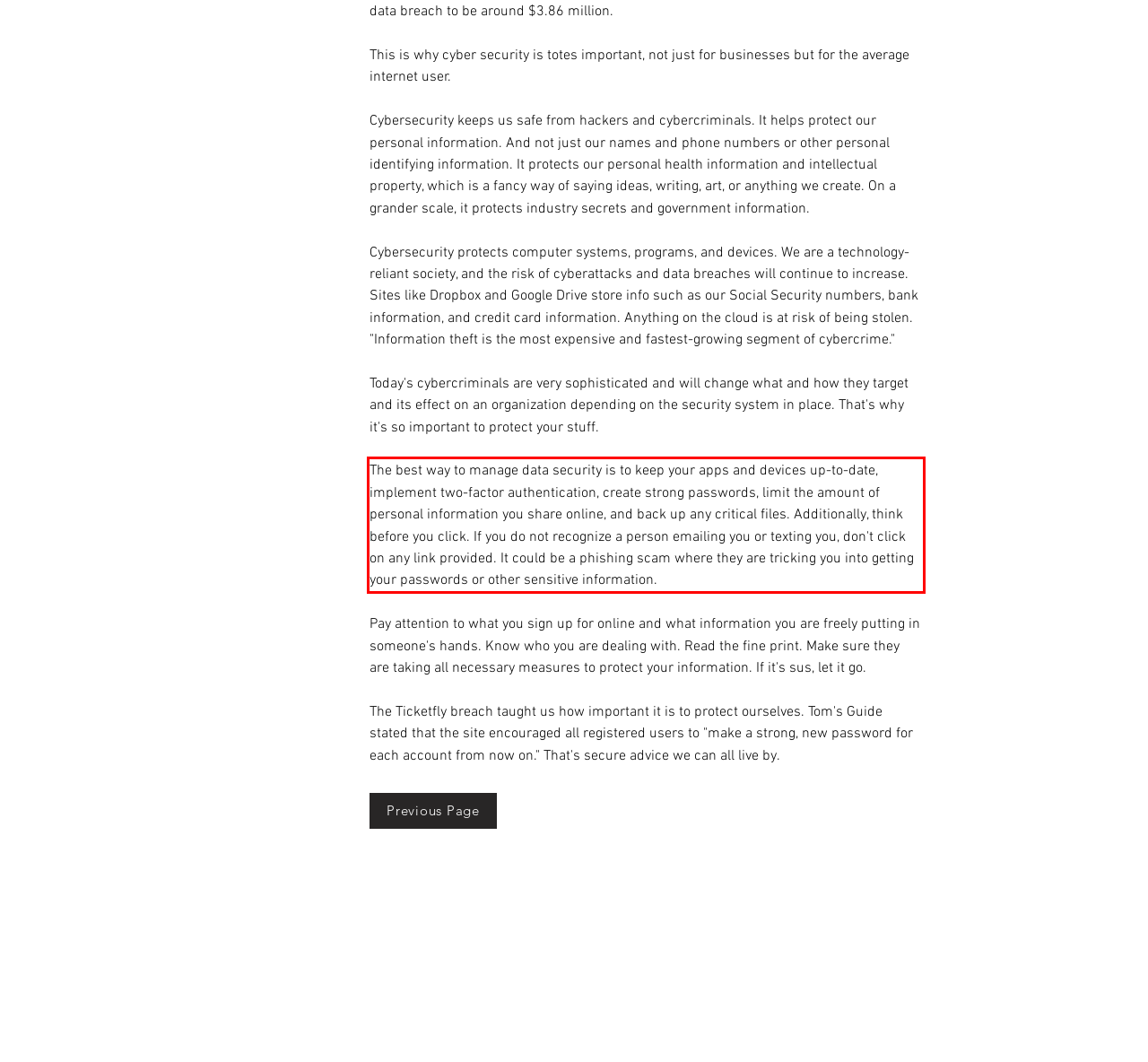Identify the text inside the red bounding box in the provided webpage screenshot and transcribe it.

The best way to manage data security is to keep your apps and devices up-to-date, implement two-factor authentication, create strong passwords, limit the amount of personal information you share online, and back up any critical files. Additionally, think before you click. If you do not recognize a person emailing you or texting you, don't click on any link provided. It could be a phishing scam where they are tricking you into getting your passwords or other sensitive information.